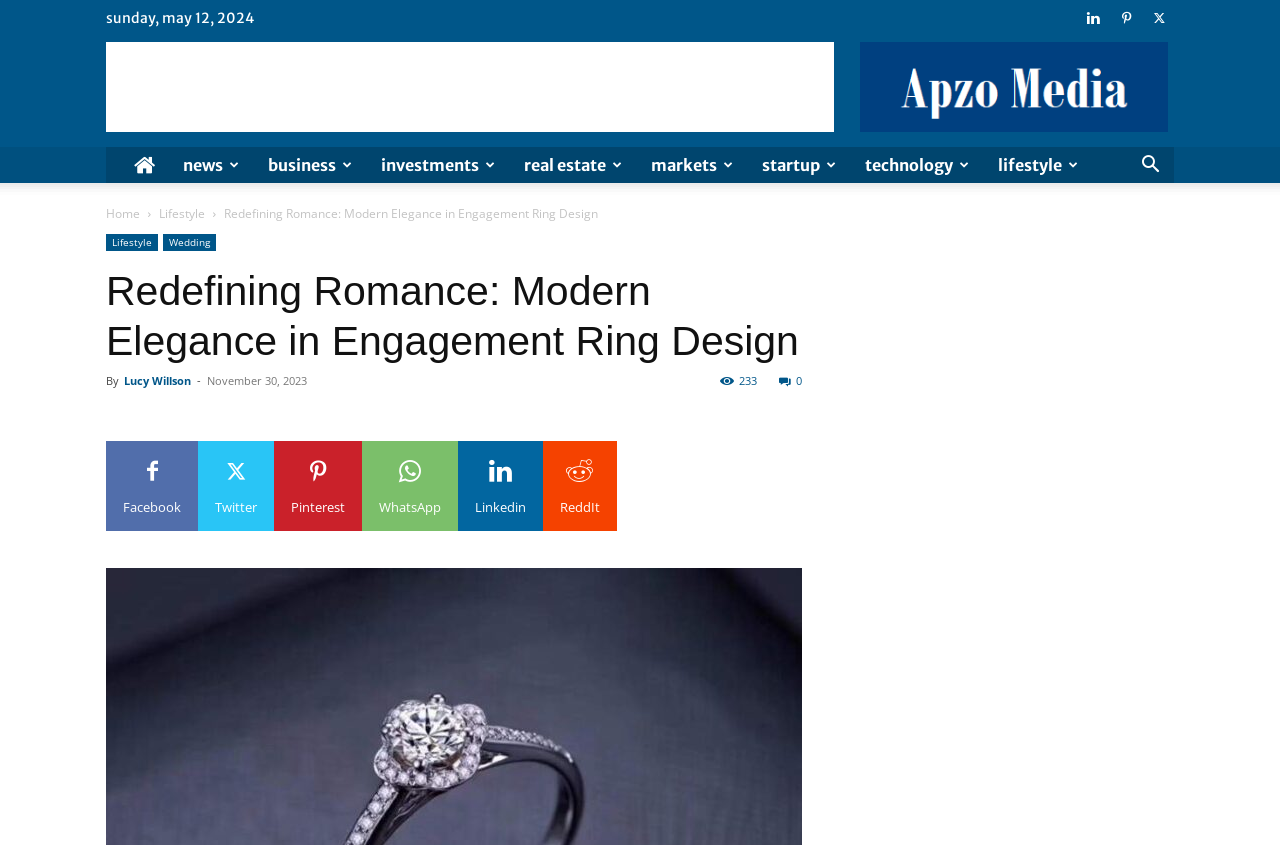Please give a succinct answer to the question in one word or phrase:
What is the date of the article?

November 30, 2023